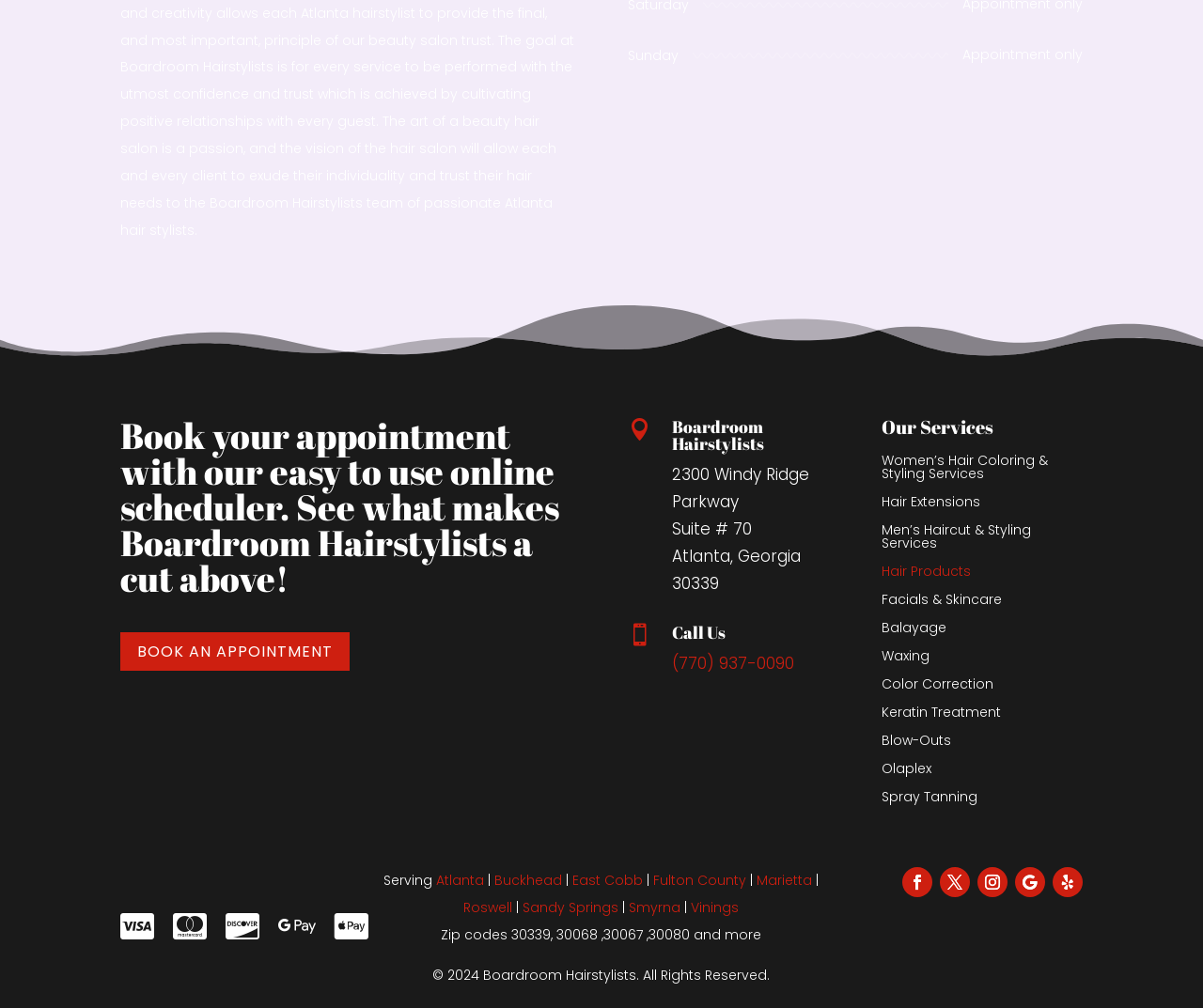What is the phone number to call for an appointment?
Identify the answer in the screenshot and reply with a single word or phrase.

(770) 937-0090